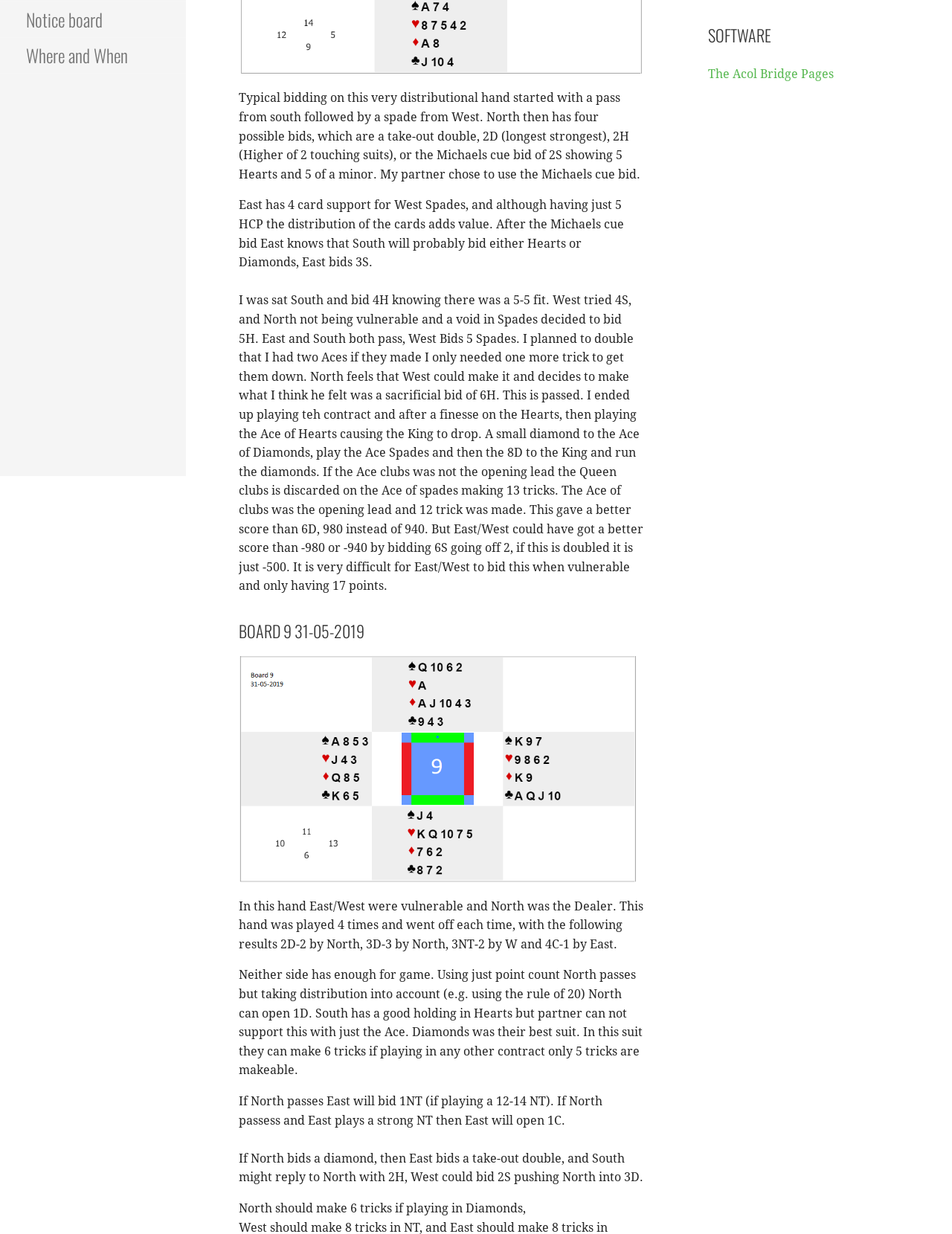Extract the bounding box for the UI element that matches this description: "Notice board".

[0.0, 0.002, 0.195, 0.031]